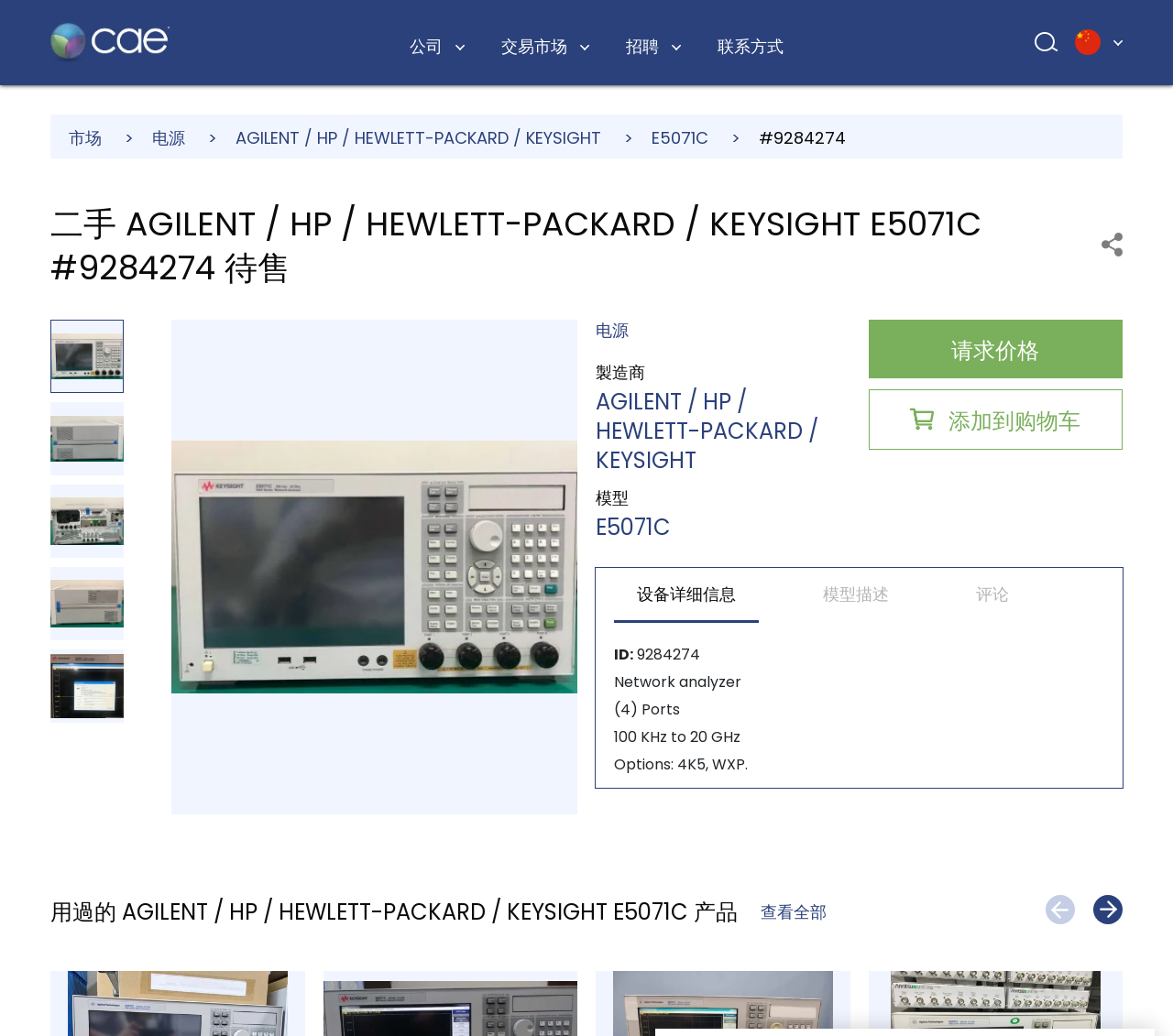Specify the bounding box coordinates of the element's region that should be clicked to achieve the following instruction: "Go to the '公司' page". The bounding box coordinates consist of four float numbers between 0 and 1, in the format [left, top, right, bottom].

[0.33, 0.018, 0.409, 0.064]